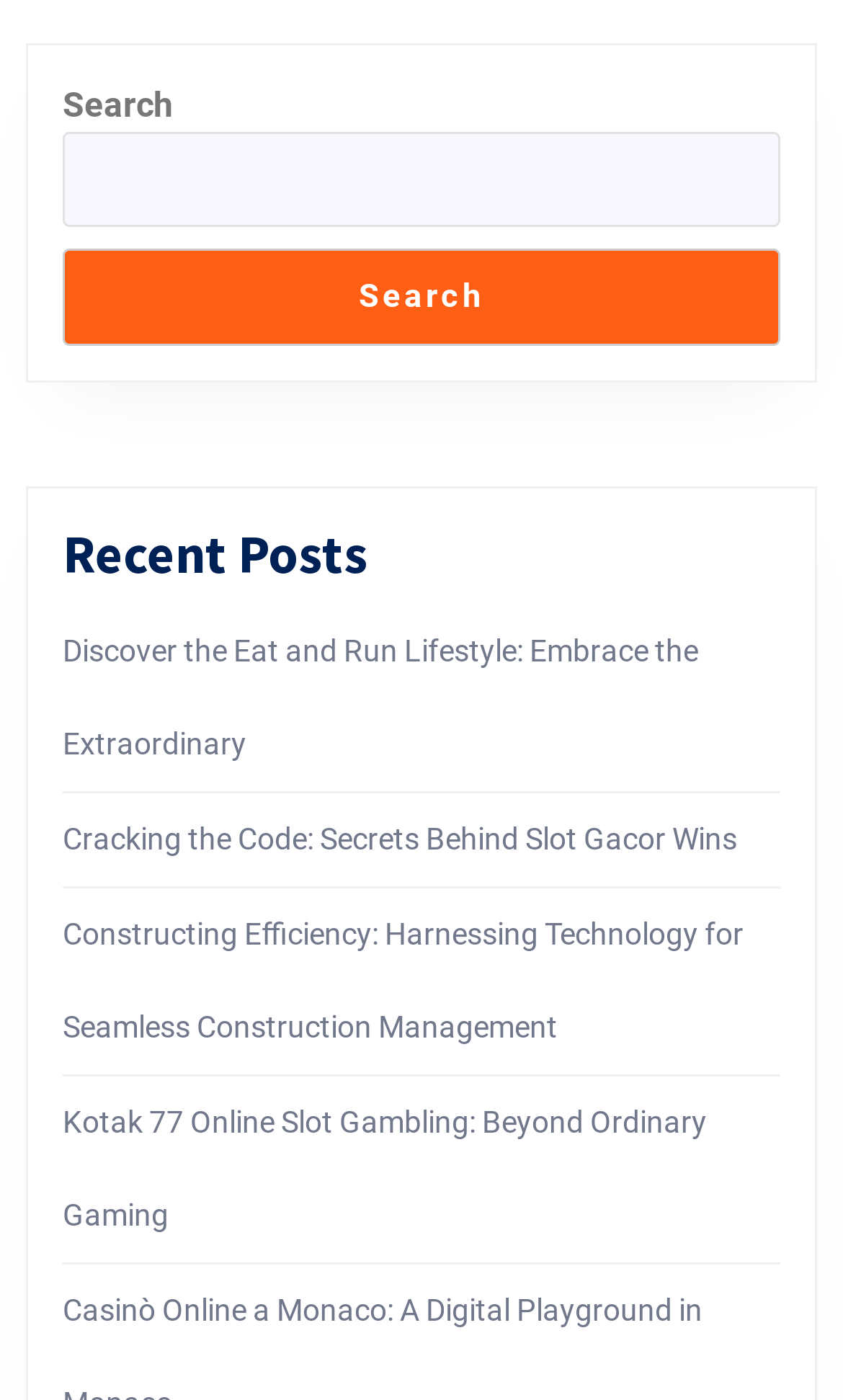What is the common theme among the blog post titles?
Carefully analyze the image and provide a detailed answer to the question.

The blog post titles, such as 'Discover the Eat and Run Lifestyle: Embrace the Extraordinary', 'Cracking the Code: Secrets Behind Slot Gacor Wins', and 'Kotak 77 Online Slot Gambling: Beyond Ordinary Gaming', suggest that the common theme among the blog post titles is lifestyle and gaming.